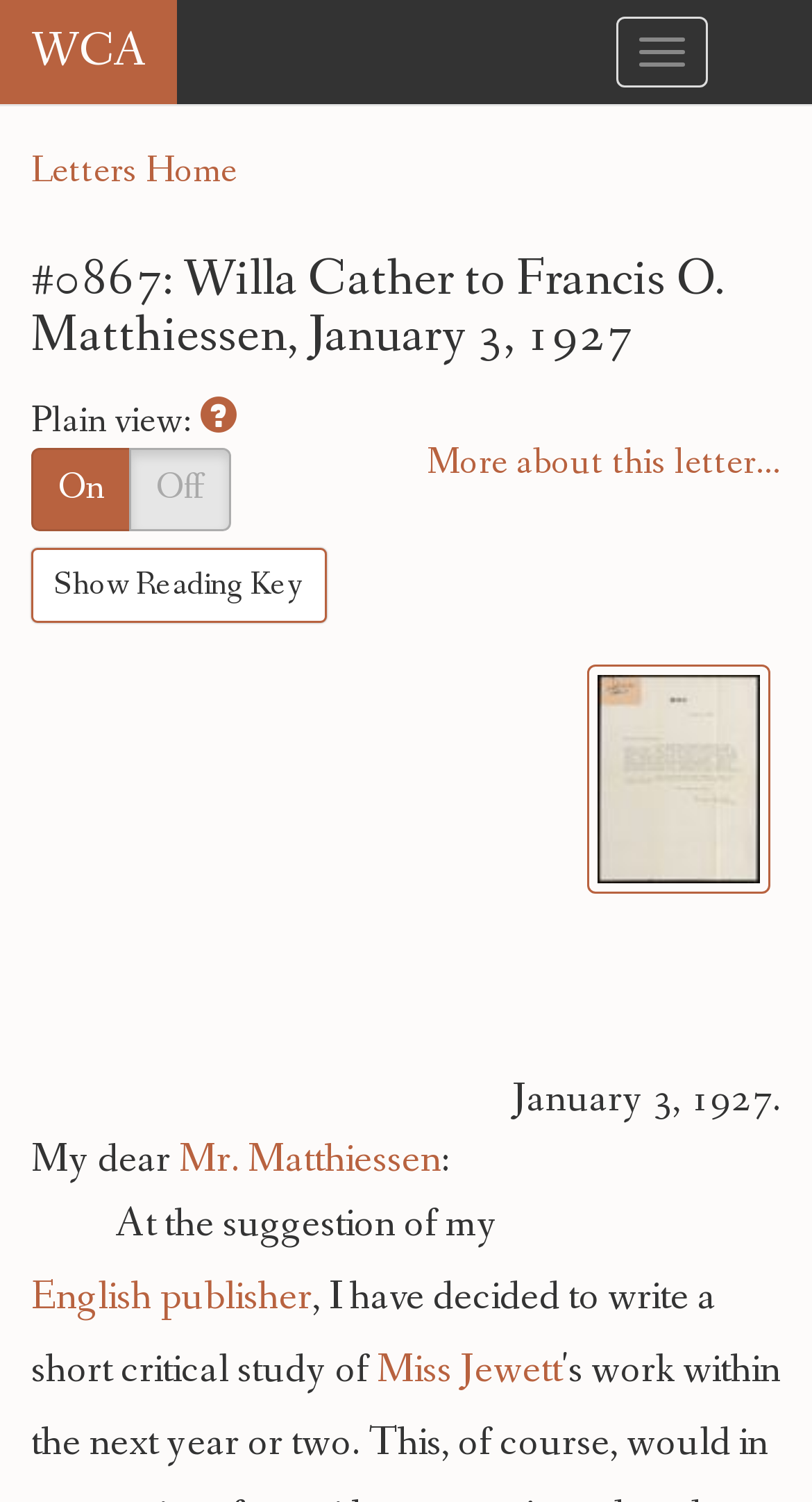Is the reading key shown by default?
Answer with a single word or phrase, using the screenshot for reference.

No